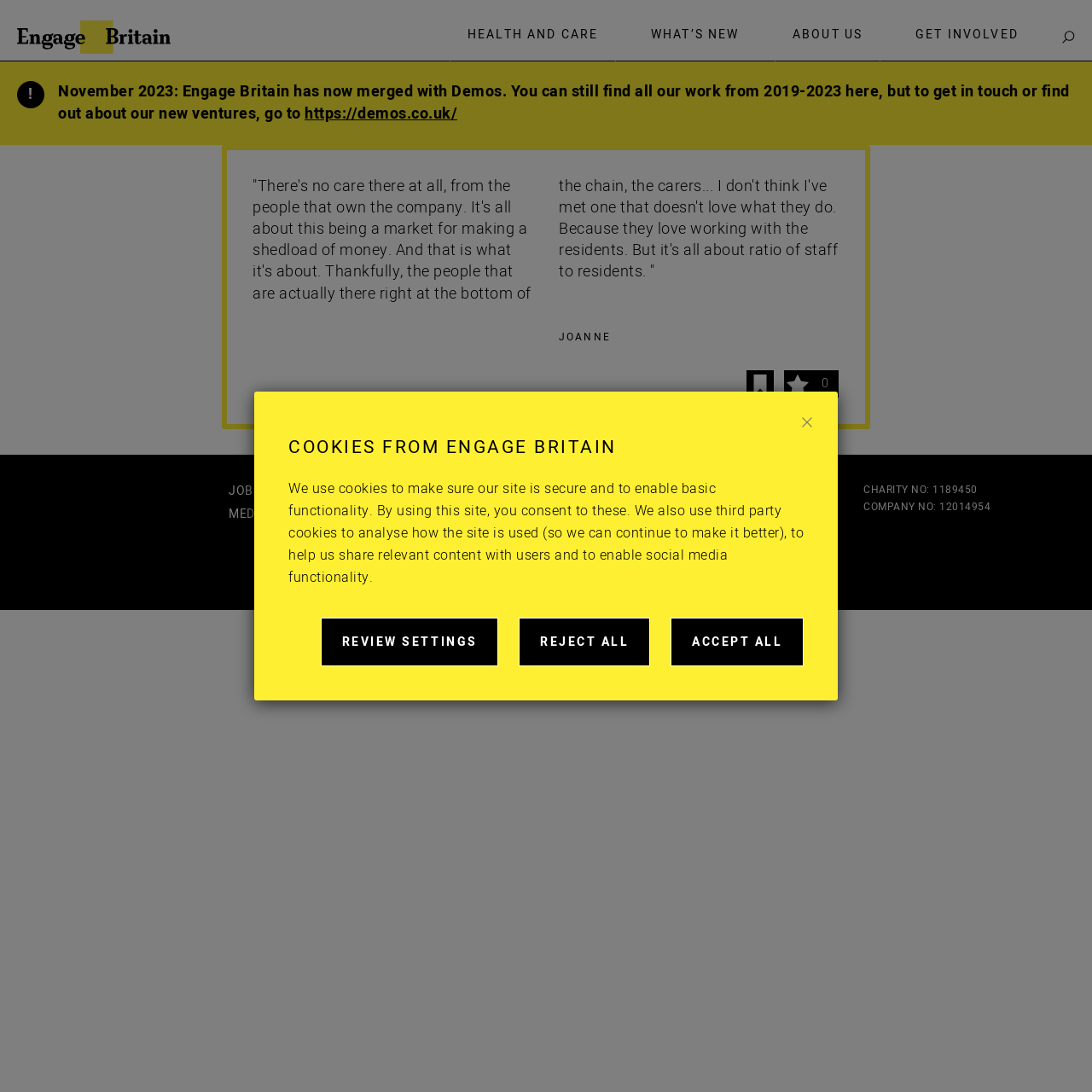Find the bounding box coordinates for the element that must be clicked to complete the instruction: "Search for something". The coordinates should be four float numbers between 0 and 1, indicated as [left, top, right, bottom].

[0.016, 0.011, 0.984, 0.056]